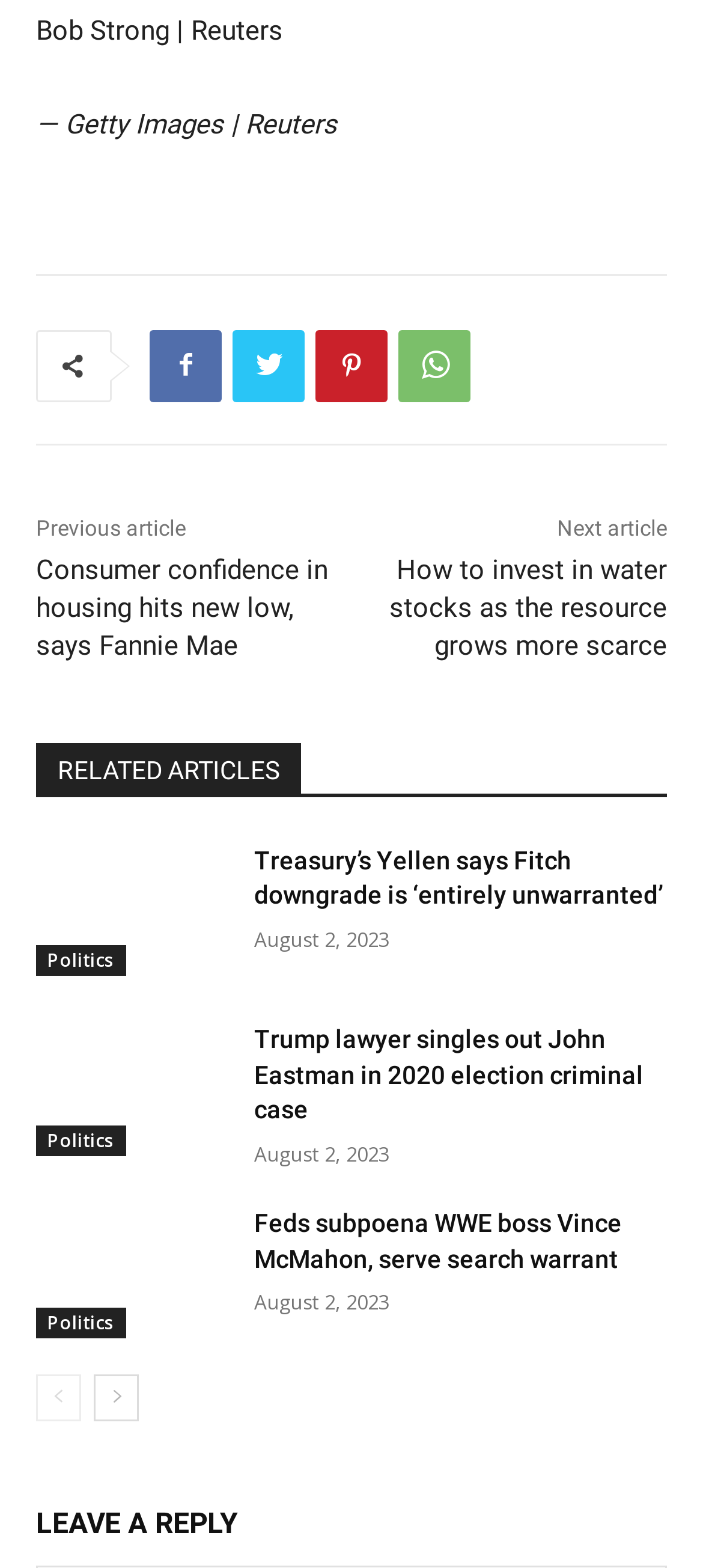How many related articles are shown?
Using the information from the image, answer the question thoroughly.

There are three related articles shown on the webpage, each with a title and a link, and they are categorized under 'RELATED ARTICLES'.